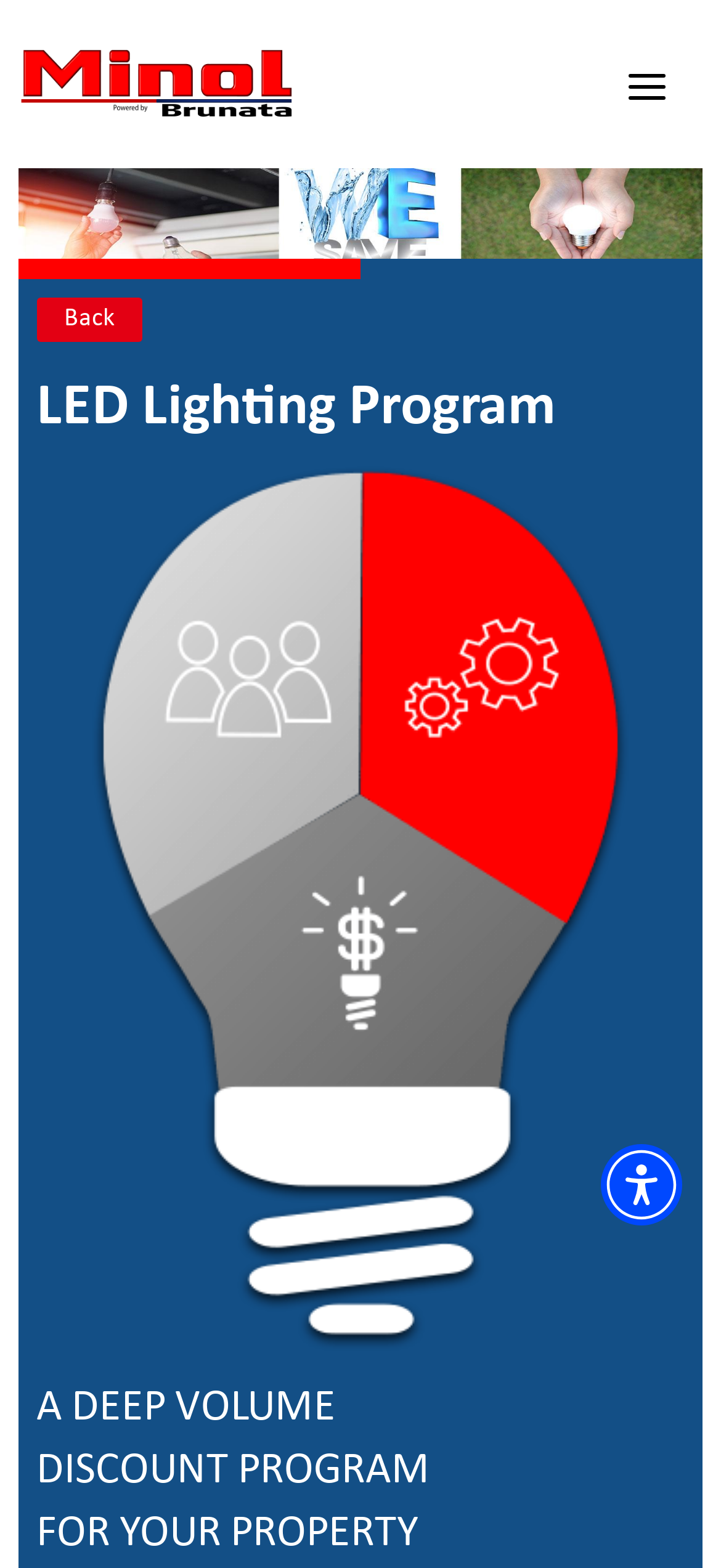Please determine the bounding box coordinates of the element's region to click for the following instruction: "Click the Accessibility Menu button".

[0.833, 0.73, 0.946, 0.782]